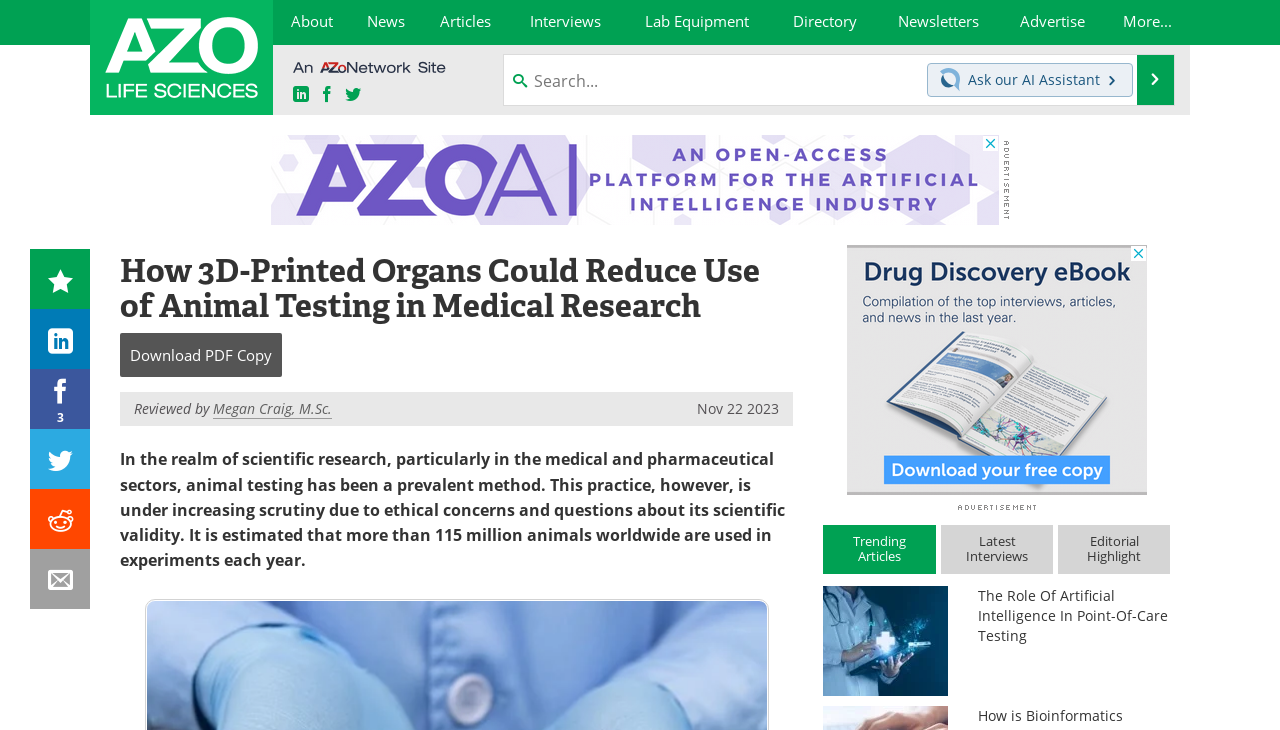Explain the contents of the webpage comprehensively.

This webpage is focused on the topic of reducing animal testing in medical research through the use of 3D-printed organs. At the top of the page, there is a header with a title "How 3D-Printed Organs Could Reduce Use of Animal Testing in Medical Research" and a link to skip to the content. Below the header, there is a navigation menu with links to various sections of the website, including "About", "News", "Articles", and more.

To the right of the navigation menu, there is a search box and a link to chat with an AI assistant. Below the search box, there is a button to initiate a search. On the top-right corner of the page, there are social media links to LinkedIn, Facebook, and Twitter.

The main content of the page starts with a heading that repeats the title of the page. Below the heading, there is a link to download a PDF copy of the article. The article itself is a lengthy text that discusses the prevalence of animal testing in scientific research, particularly in the medical and pharmaceutical sectors, and the ethical concerns surrounding this practice.

To the right of the article, there are several links to related articles and interviews, including "Trending Articles", "Latest Interviews", and "Editorial Highlight". There are also two advertisements, one above the article and one below.

At the bottom of the page, there are more links to related articles, including "The Role Of Artificial Intelligence In Point-Of-Care Testing", which is accompanied by an image. Overall, the page has a clean and organized layout, with a clear focus on the topic of reducing animal testing in medical research.